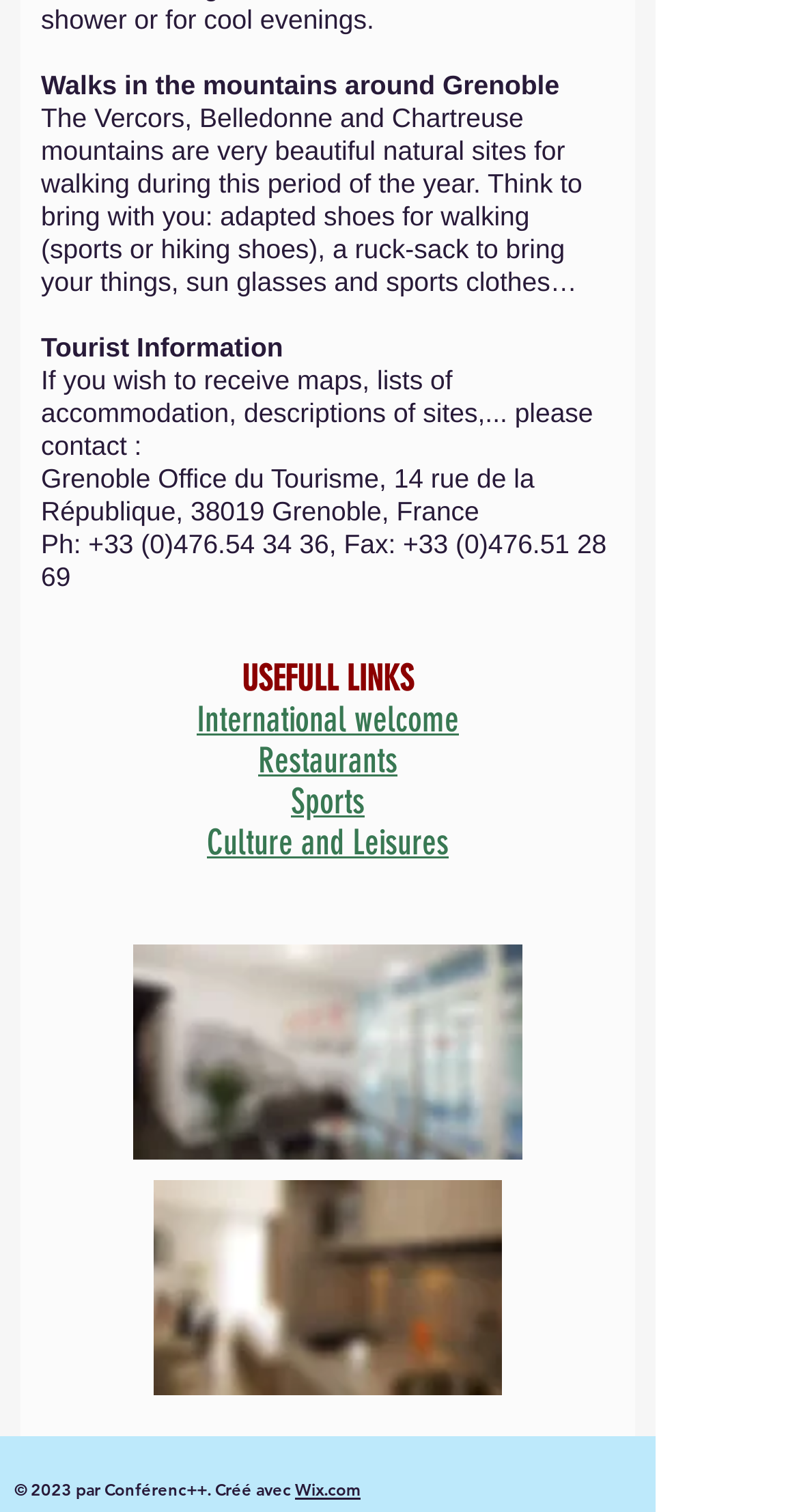Using the information shown in the image, answer the question with as much detail as possible: What type of links are provided under 'USEFULL LINKS'?

The webpage provides several useful links, including International welcome, Restaurants, Sports, and Culture and Leisures, which are related to tourism and activities in Grenoble.